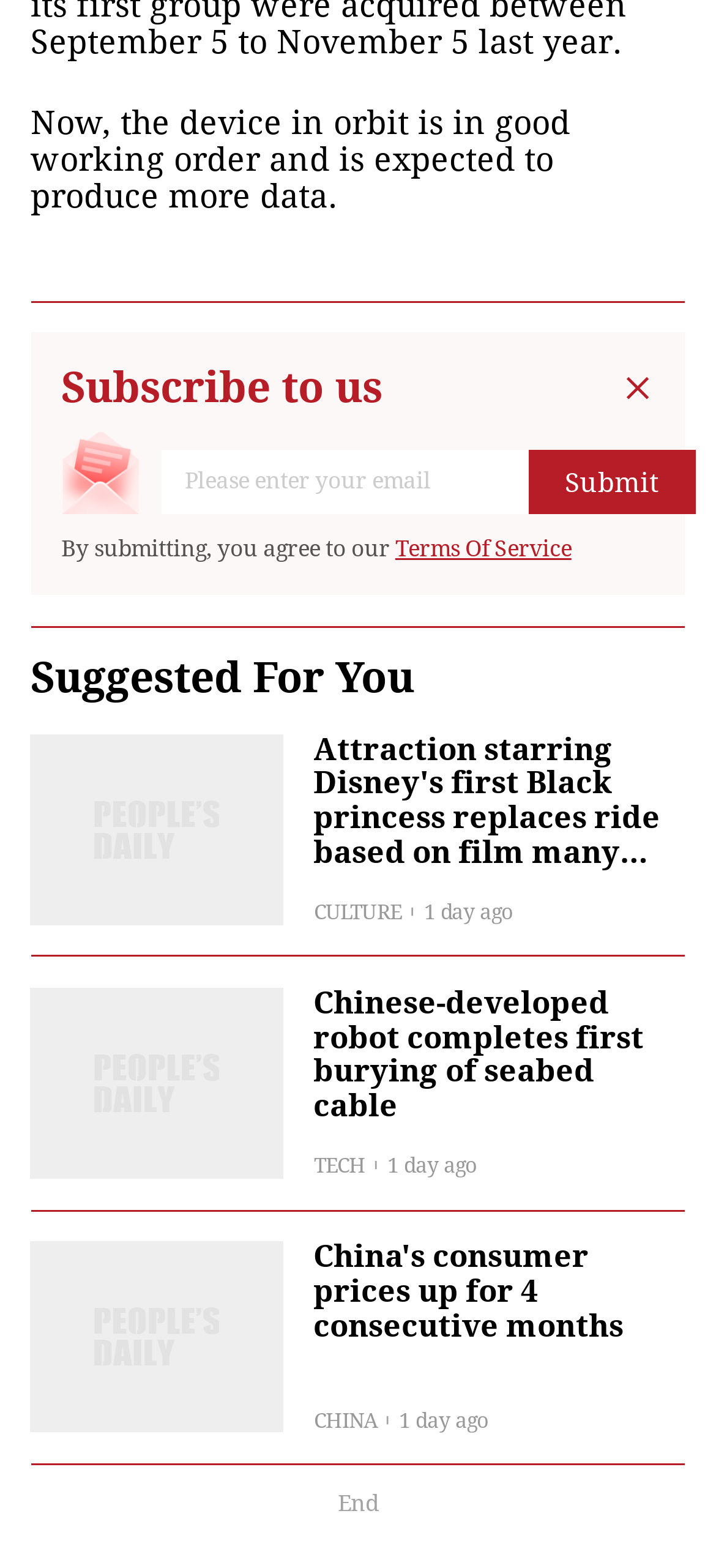Identify the bounding box coordinates for the UI element described as follows: "Terms Of Service". Ensure the coordinates are four float numbers between 0 and 1, formatted as [left, top, right, bottom].

[0.552, 0.34, 0.798, 0.358]